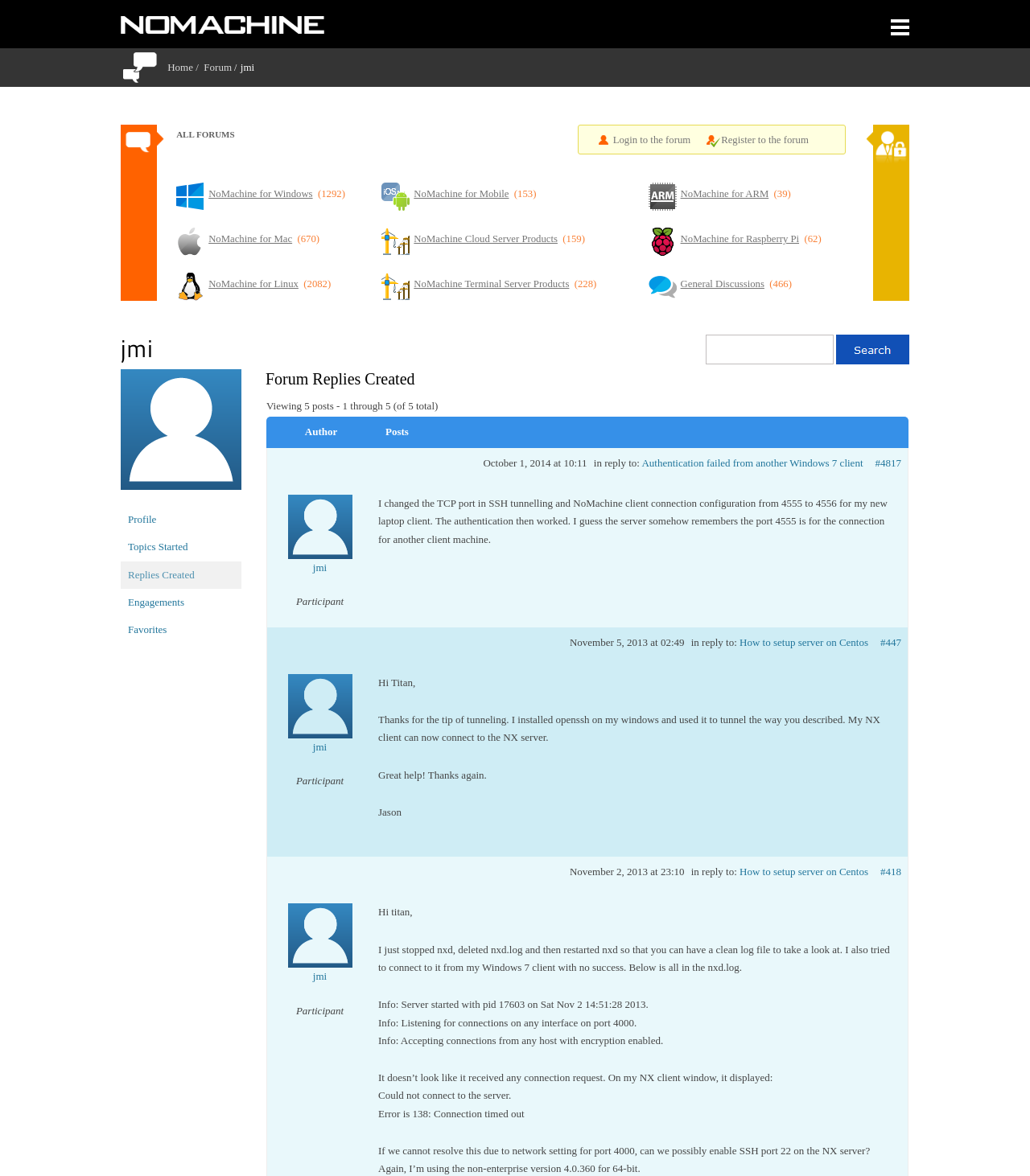Using the details from the image, please elaborate on the following question: What is the username of the user whose replies are being displayed?

The username of the user whose replies are being displayed is 'jmi', which is mentioned in the heading 'jmi' with a bounding box of [0.105, 0.285, 0.632, 0.309]. This heading is a prominent element on the webpage, indicating the user whose replies are being displayed.